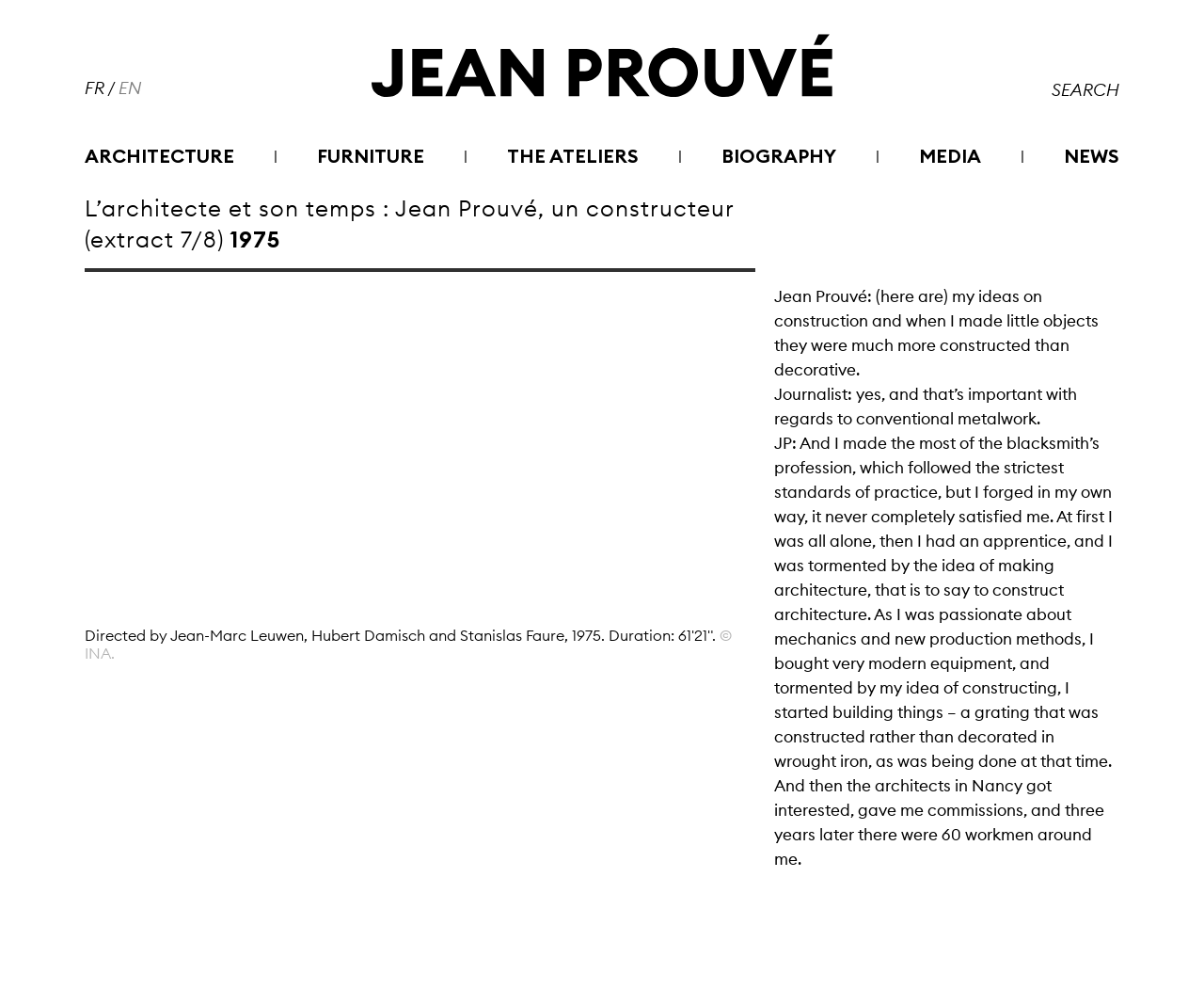What is the copyright holder of the video?
Carefully analyze the image and provide a thorough answer to the question.

The copyright holder of the video is mentioned in the static text element, which states '© INA'.